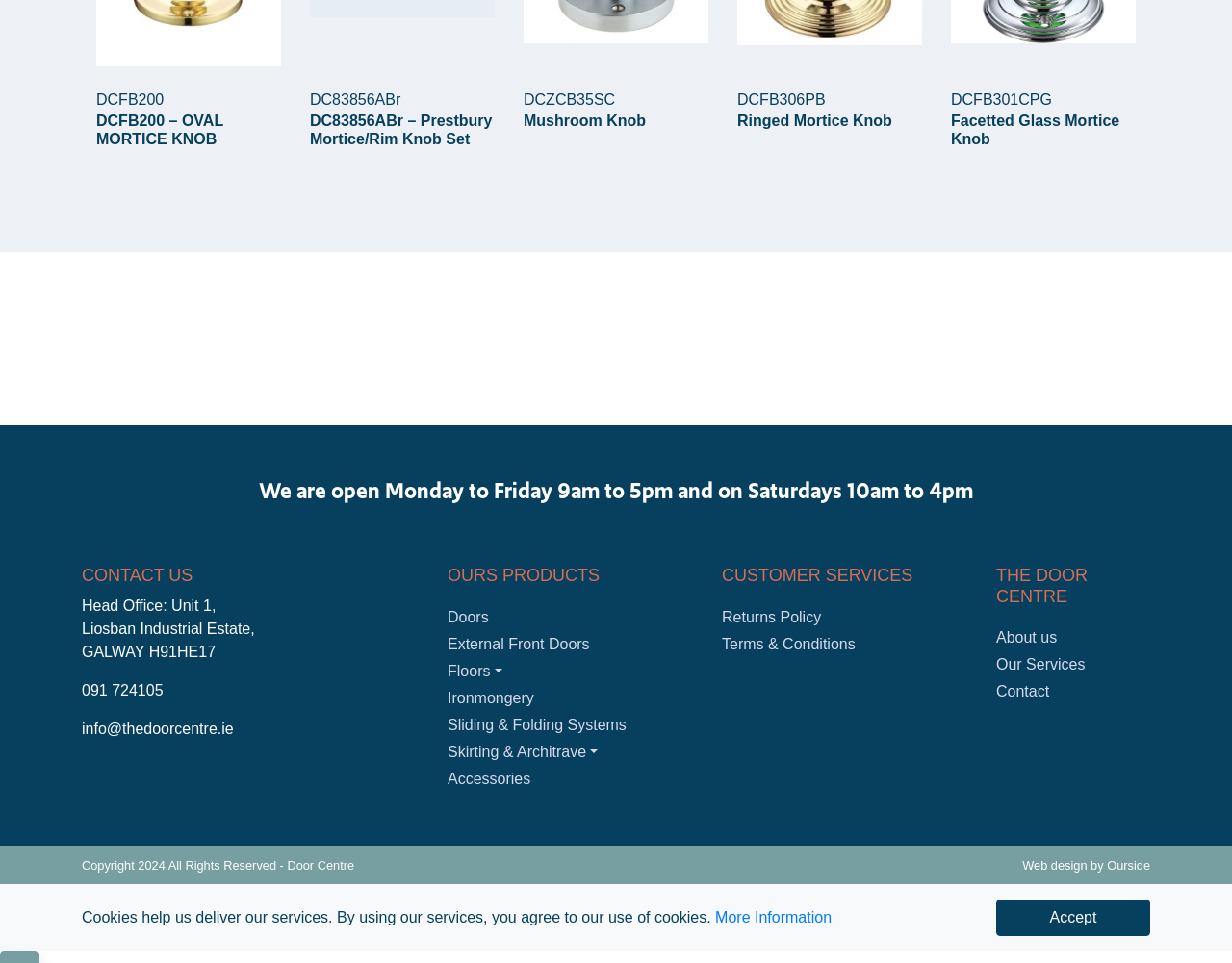Determine the bounding box coordinates for the area that needs to be clicked to fulfill this task: "Click on the link to view DCFB200 OVAL MORTICE KNOB". The coordinates must be given as four float numbers between 0 and 1, i.e., [left, top, right, bottom].

[0.078, 0.066, 0.228, 0.133]